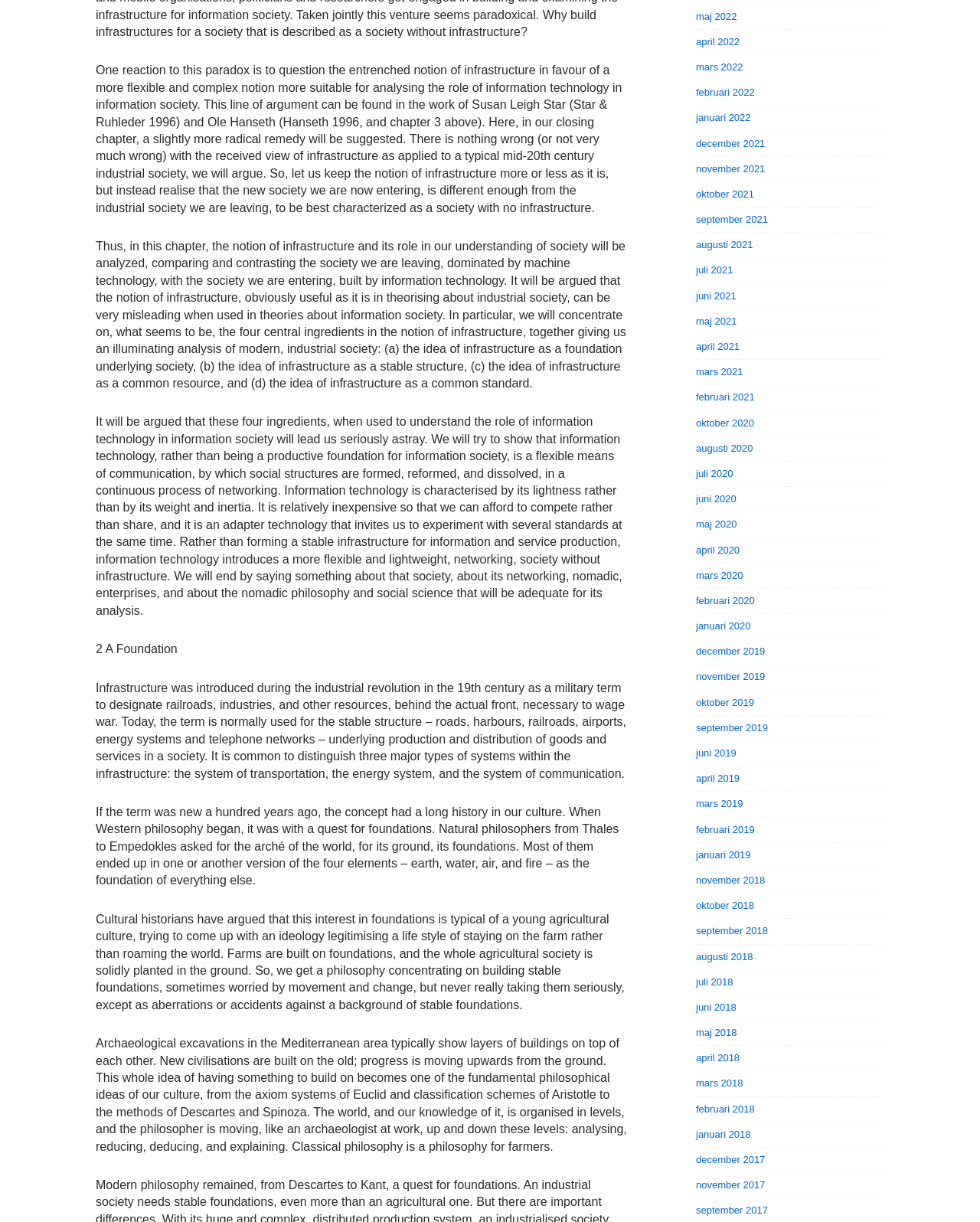Answer the question with a brief word or phrase:
What is the author's perspective on the concept of infrastructure?

Critical